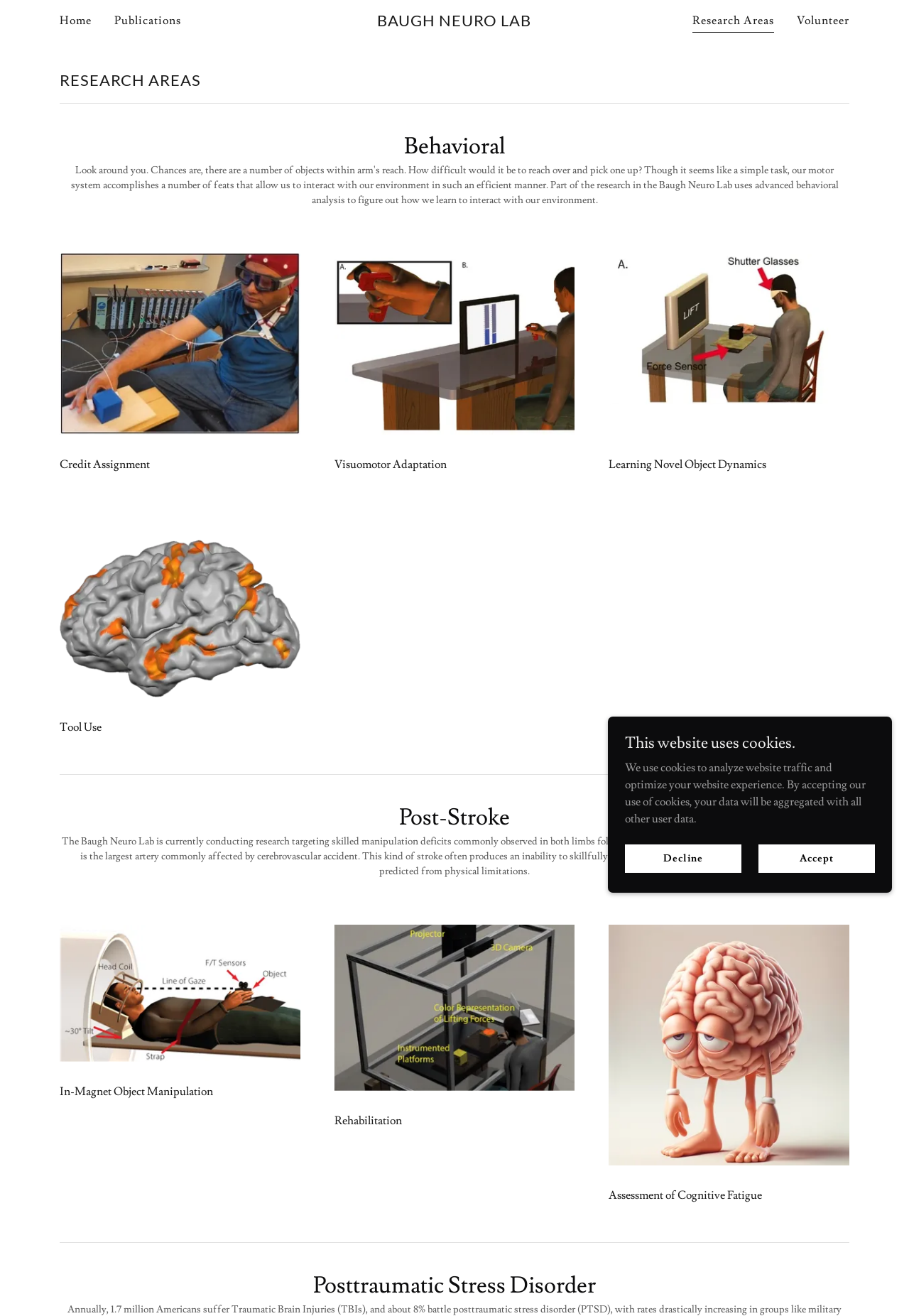Please reply to the following question using a single word or phrase: 
What is the purpose of the cookies used on this website?

to analyze website traffic and optimize user experience